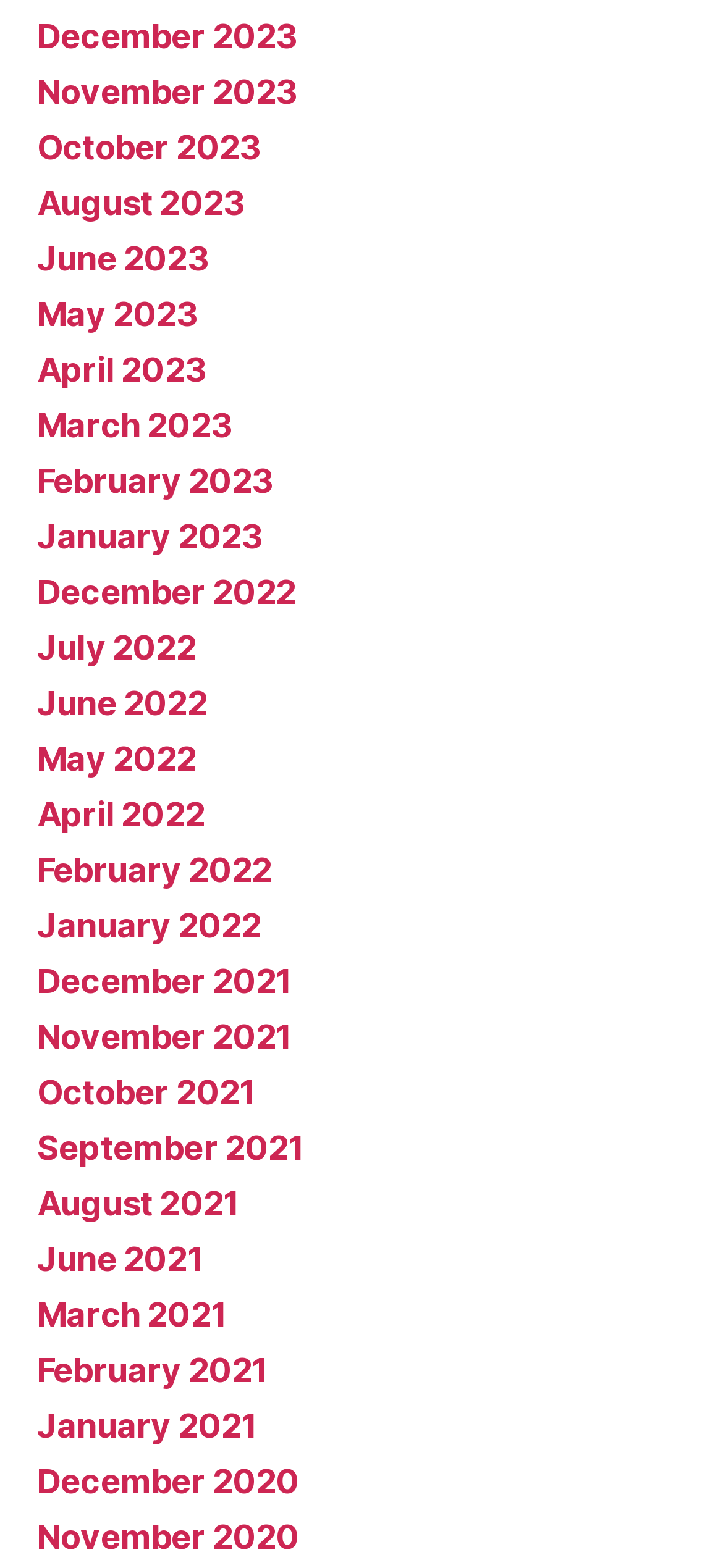Please identify the bounding box coordinates of the element on the webpage that should be clicked to follow this instruction: "Browse June 2022". The bounding box coordinates should be given as four float numbers between 0 and 1, formatted as [left, top, right, bottom].

[0.051, 0.436, 0.286, 0.46]